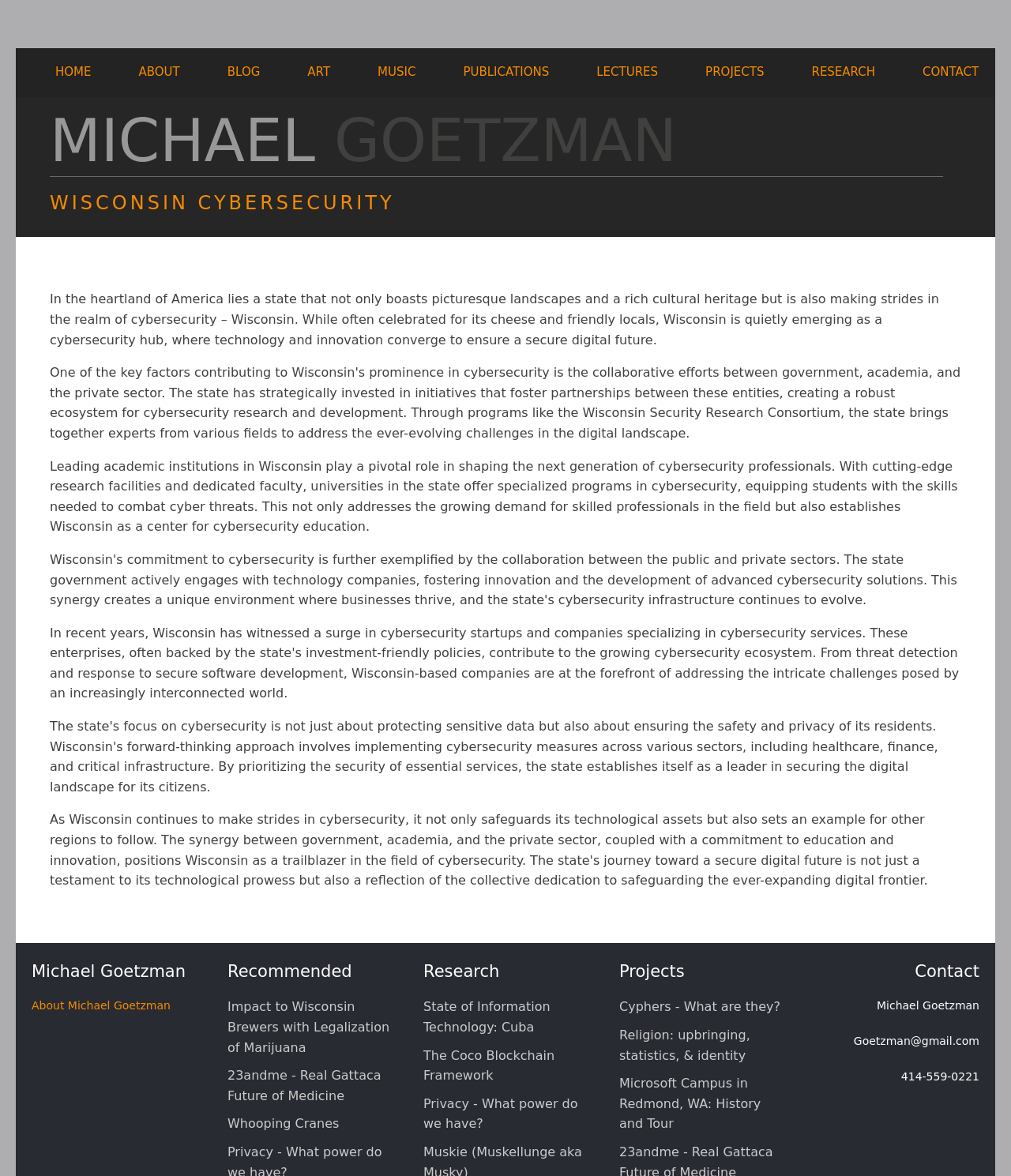Determine the bounding box coordinates of the area to click in order to meet this instruction: "Click on 'Author'".

None